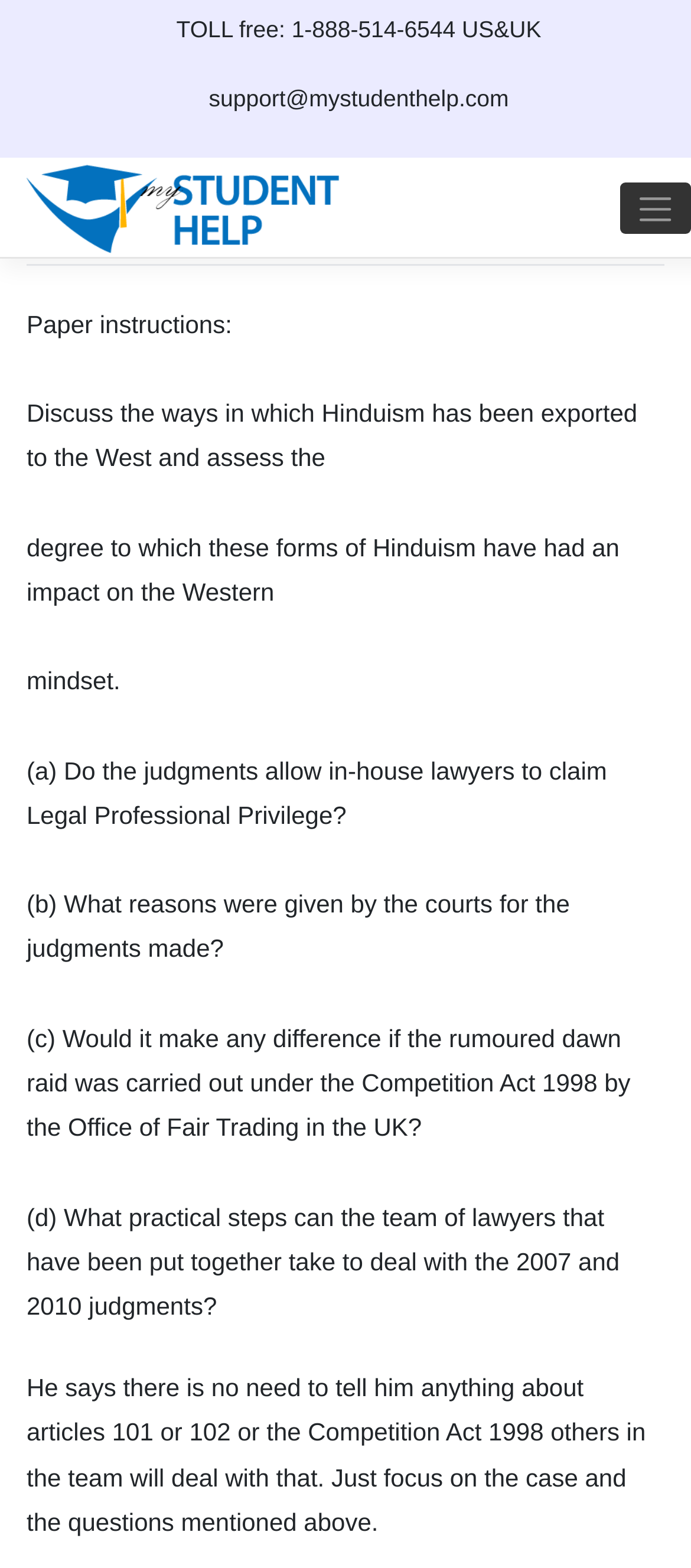Please answer the following question using a single word or phrase: 
What is the email address provided on the webpage?

support@mystudenthelp.com